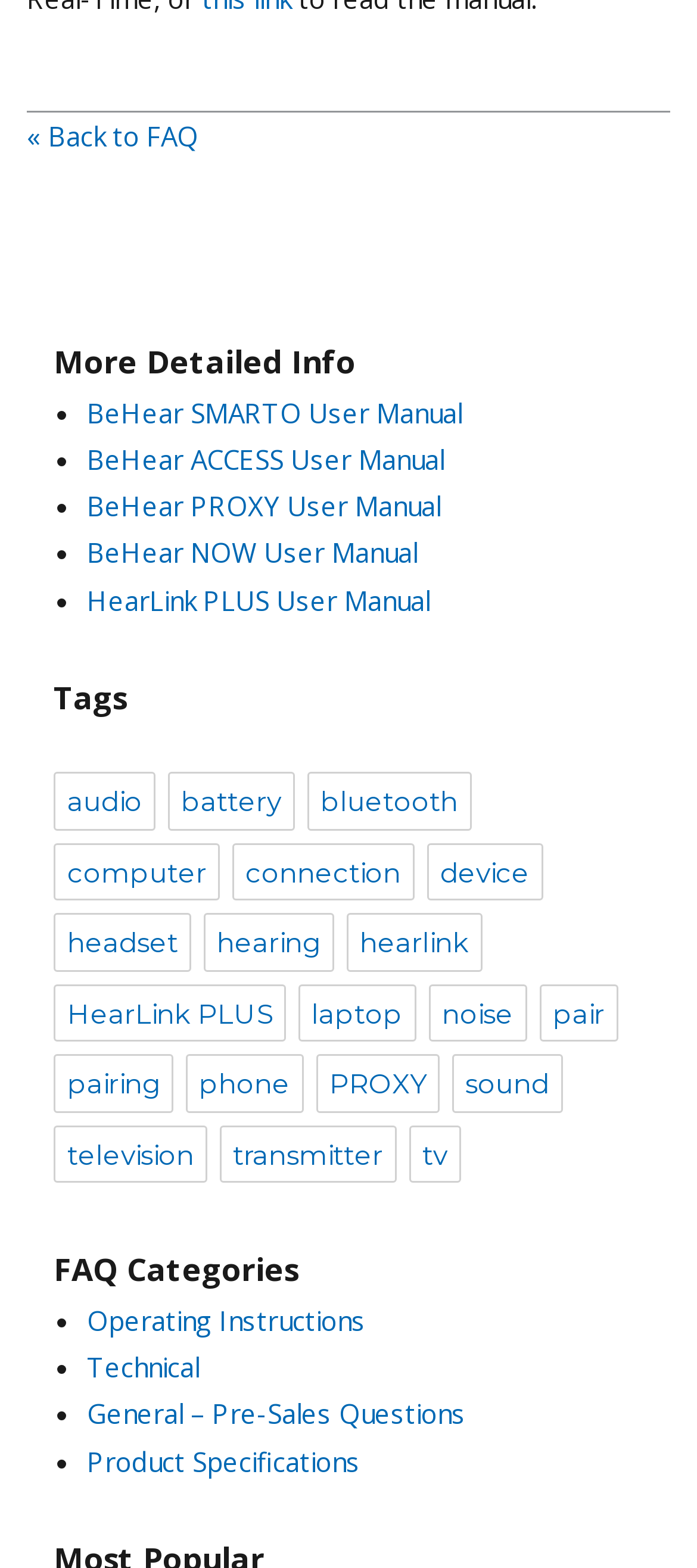For the given element description audio, determine the bounding box coordinates of the UI element. The coordinates should follow the format (top-left x, top-left y, bottom-right x, bottom-right y) and be within the range of 0 to 1.

[0.077, 0.492, 0.223, 0.53]